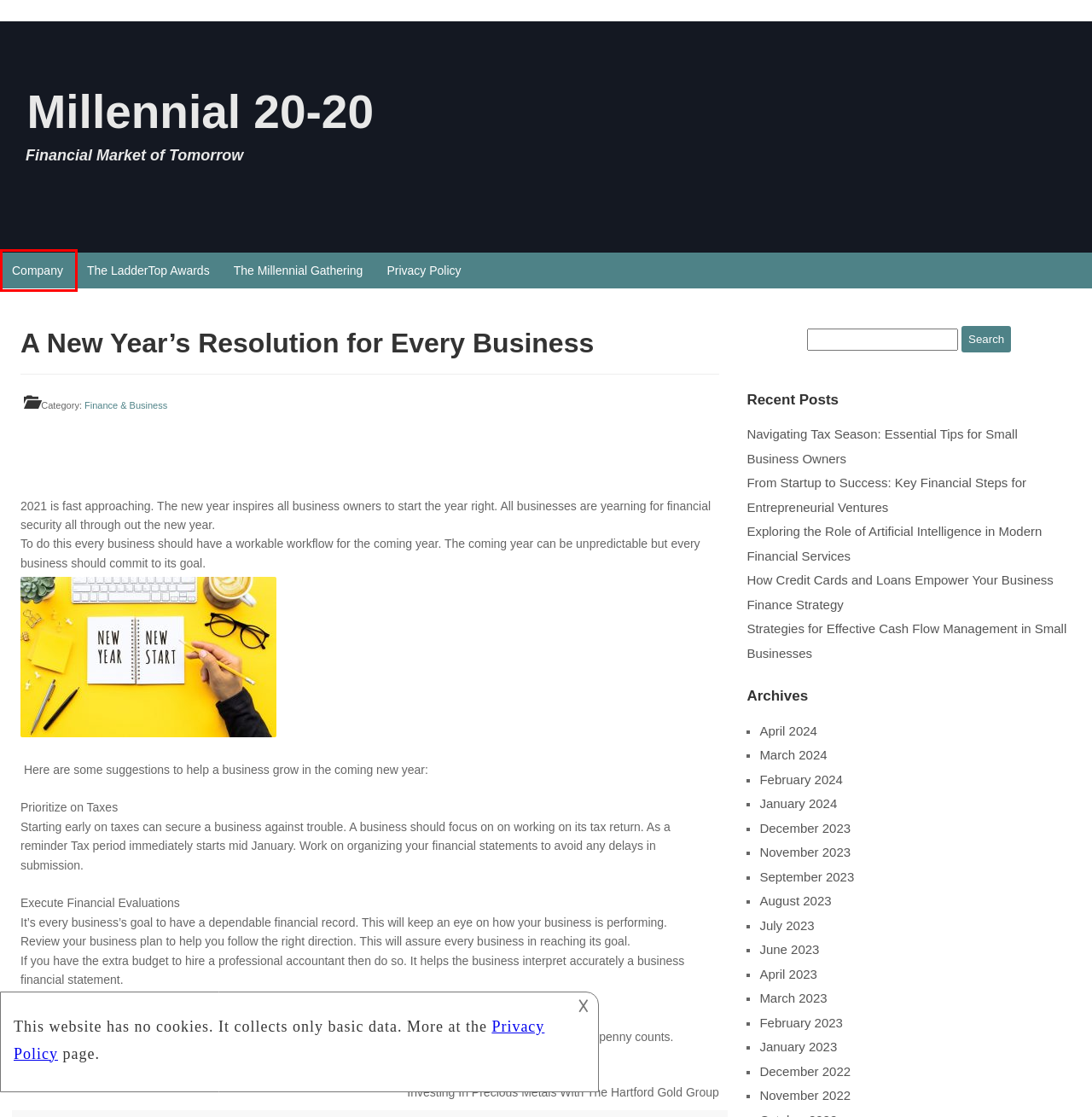A screenshot of a webpage is provided, featuring a red bounding box around a specific UI element. Identify the webpage description that most accurately reflects the new webpage after interacting with the selected element. Here are the candidates:
A. Swap Free Forex Brokers: Choosing A Regulated Forex Broker To Work With – Millennial 20-20
B. January 2024 – Millennial 20-20
C. February 2024 – Millennial 20-20
D. February 2023 – Millennial 20-20
E. April 2024 – Millennial 20-20
F. Company – Millennial 20-20
G. March 2023 – Millennial 20-20
H. Strategies for Effective Cash Flow Management in Small Businesses – Millennial 20-20

F